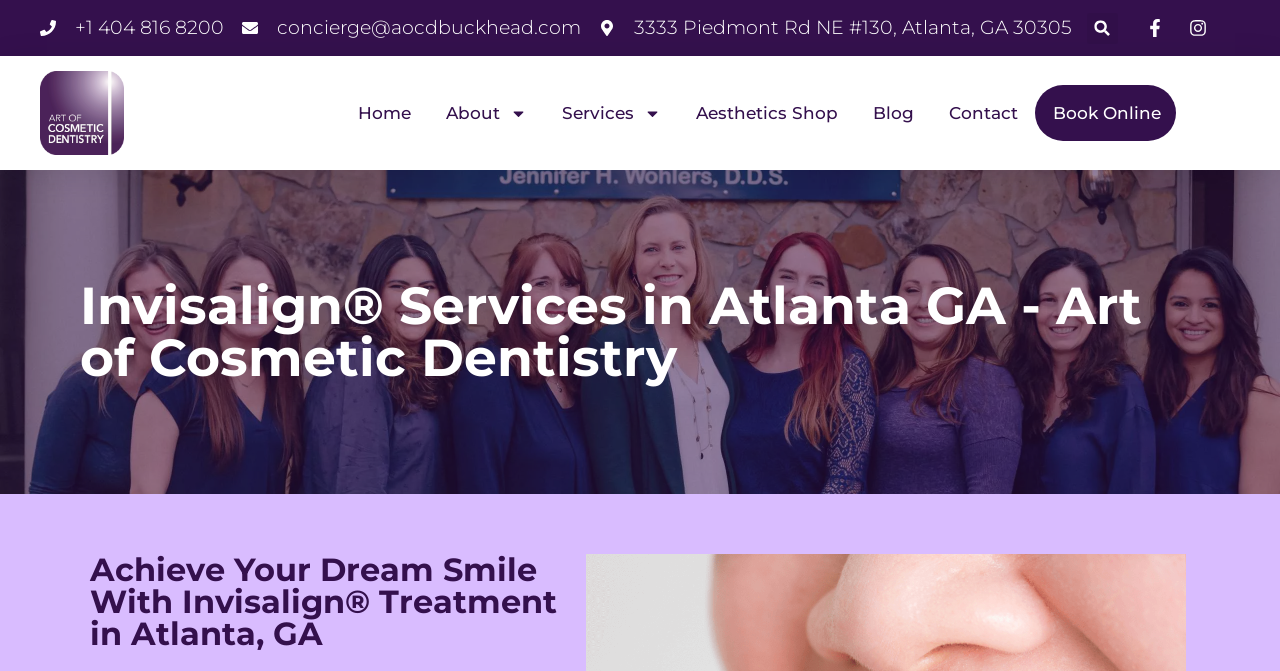Produce a meticulous description of the webpage.

The webpage is about Invisalign services in Atlanta, GA, offered by the Art of Cosmetic Dentistry. At the top left, there are three links: a phone number, an email address, and a physical address. To the right of these links, there is a search bar. Below the search bar, there are two more links. 

On the top left, there is a figure, likely a logo, with a link inside it. Below the logo, there is a navigation menu with links to different sections of the website, including Home, About, Services, Aesthetics Shop, Blog, Contact, and Book Online. Each of these links has an associated image, except for the Book Online link. The About and Services links have dropdown menus.

The main content of the webpage is divided into two sections. The first section has a heading that reads "Invisalign Services in Atlanta GA - Art of Cosmetic Dentistry". The second section has a heading that reads "Achieve Your Dream Smile With Invisalign Treatment in Atlanta, GA".